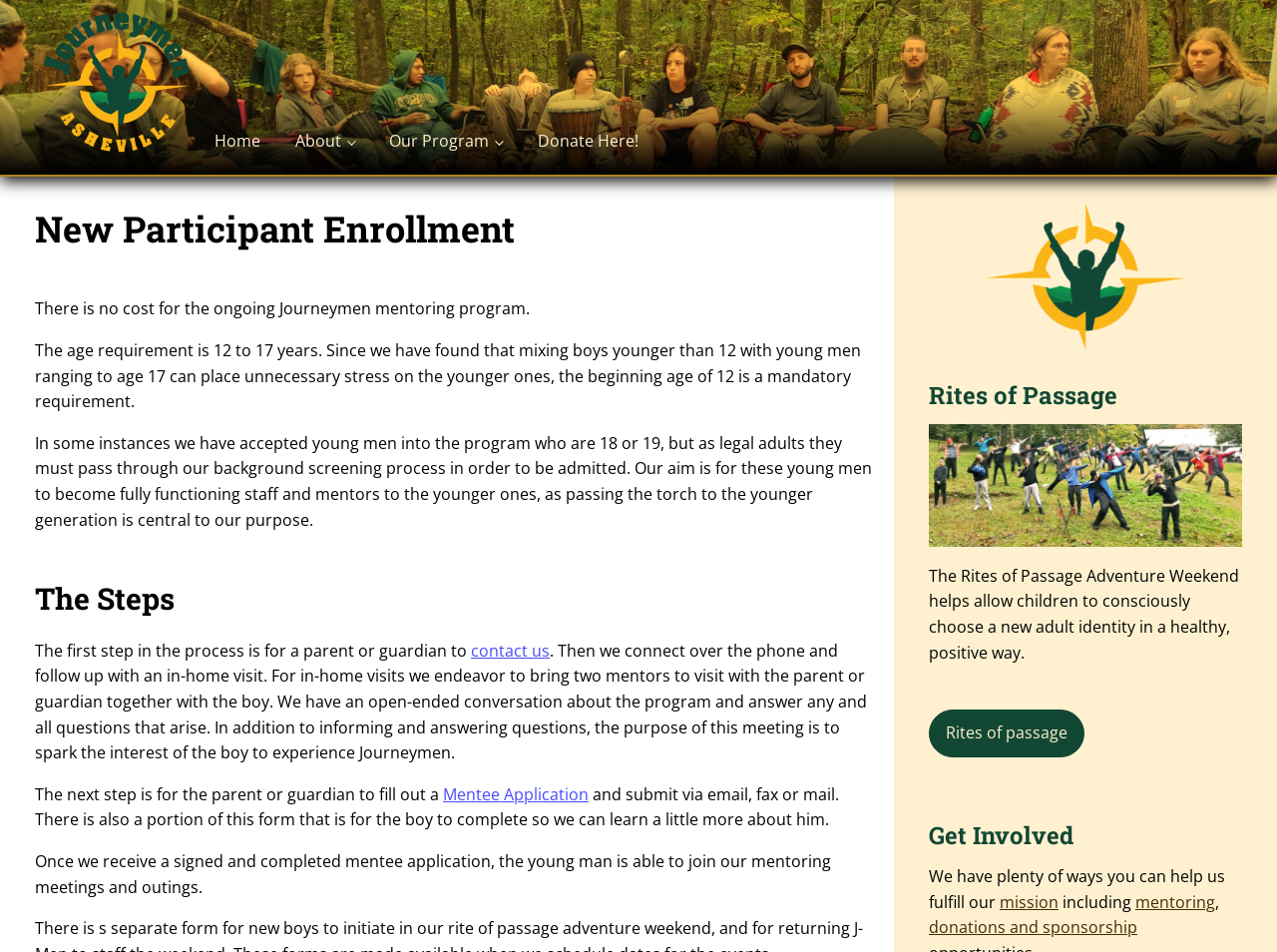Identify the bounding box of the UI element that matches this description: "Donate Here!".

[0.409, 0.115, 0.516, 0.173]